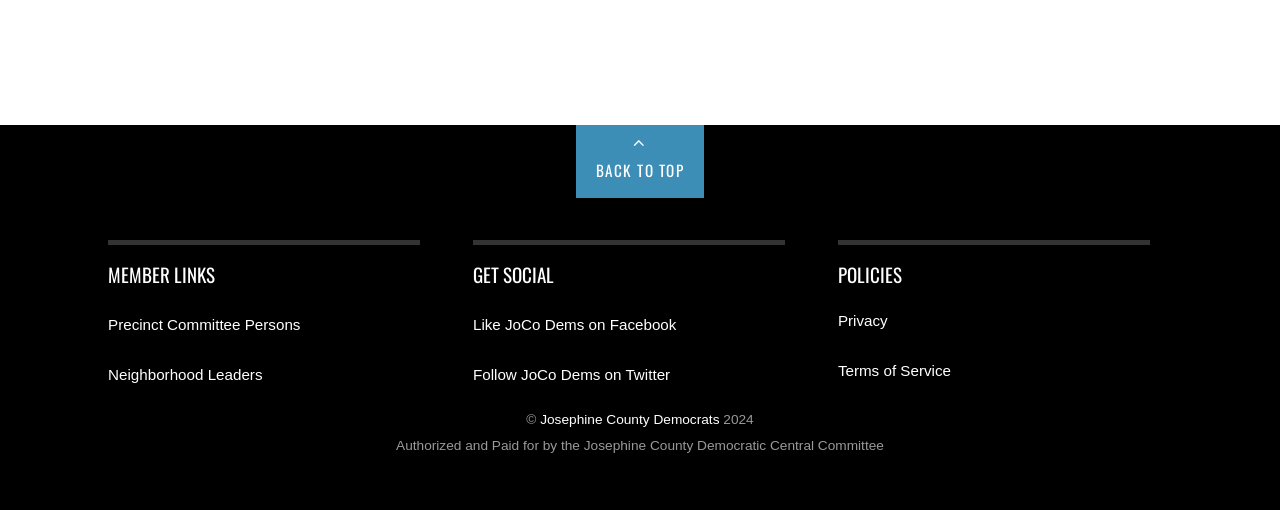Determine the bounding box coordinates of the UI element described below. Use the format (top-left x, top-left y, bottom-right x, bottom-right y) with floating point numbers between 0 and 1: Back to Top

[0.45, 0.245, 0.55, 0.389]